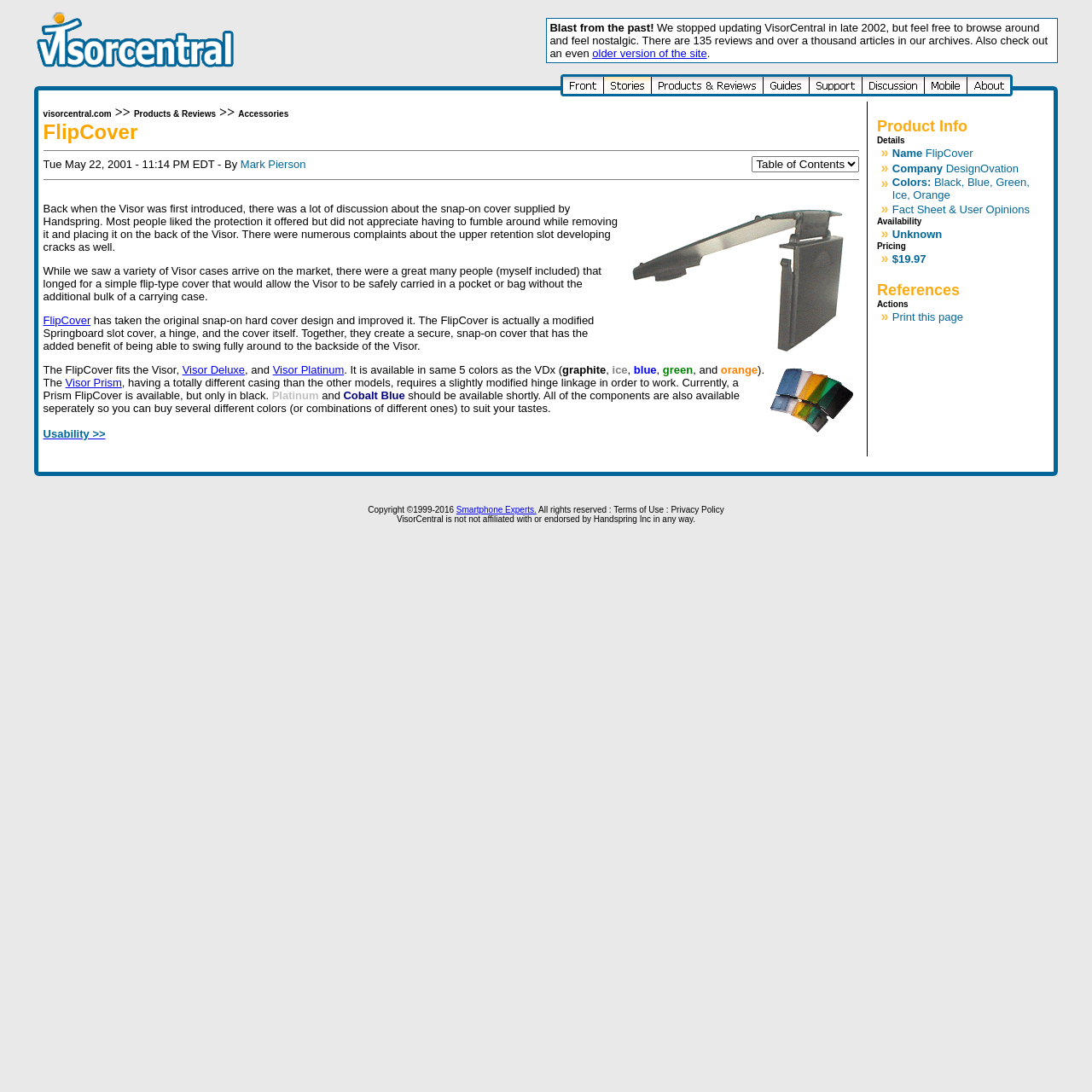Identify the bounding box for the given UI element using the description provided. Coordinates should be in the format (top-left x, top-left y, bottom-right x, bottom-right y) and must be between 0 and 1. Here is the description: alt="Stories"

[0.553, 0.077, 0.597, 0.091]